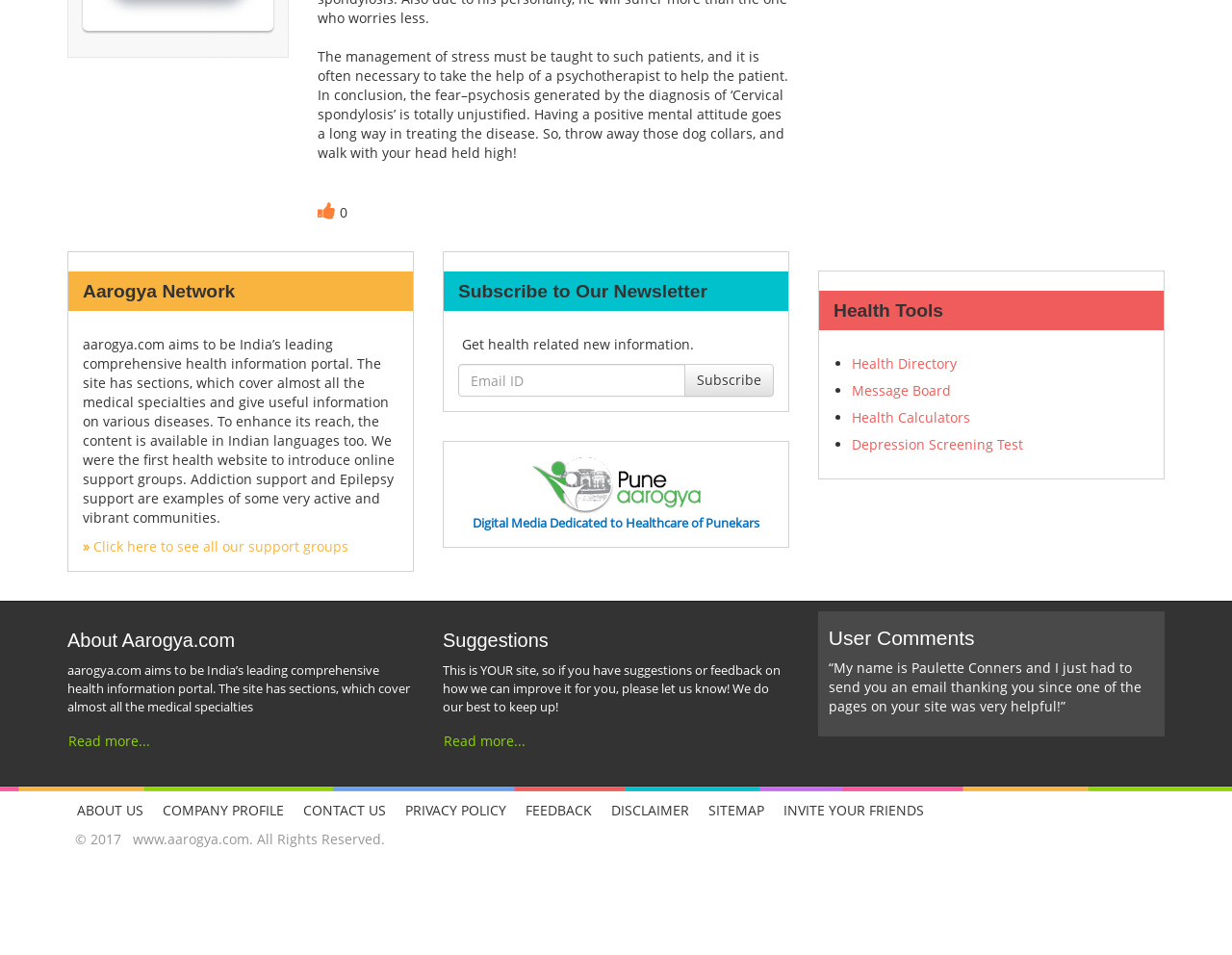How many support groups are mentioned on the webpage?
Answer the question based on the image using a single word or a brief phrase.

Two